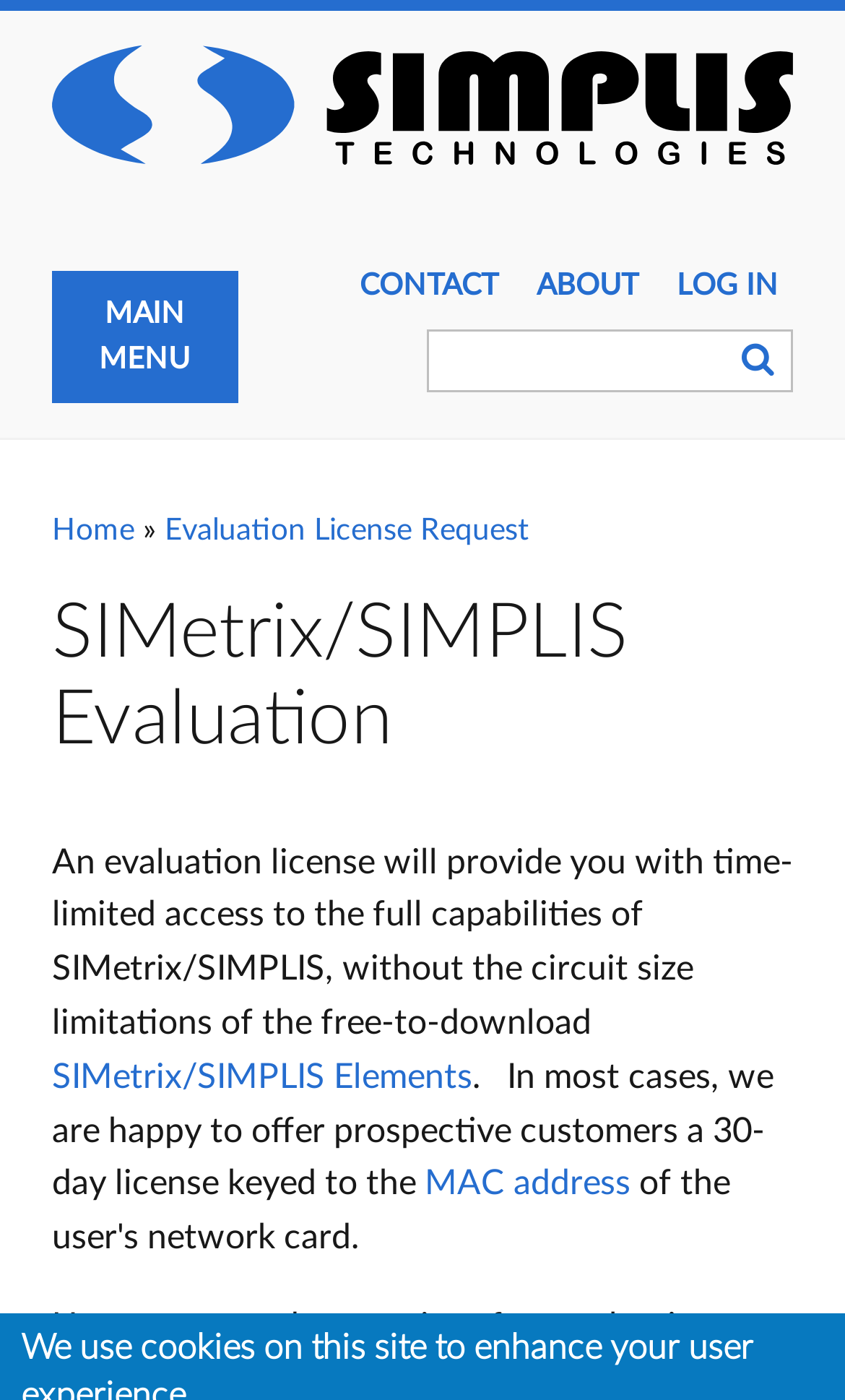Identify the bounding box coordinates of the clickable region required to complete the instruction: "Click the Home link". The coordinates should be given as four float numbers within the range of 0 and 1, i.e., [left, top, right, bottom].

[0.062, 0.097, 0.938, 0.122]